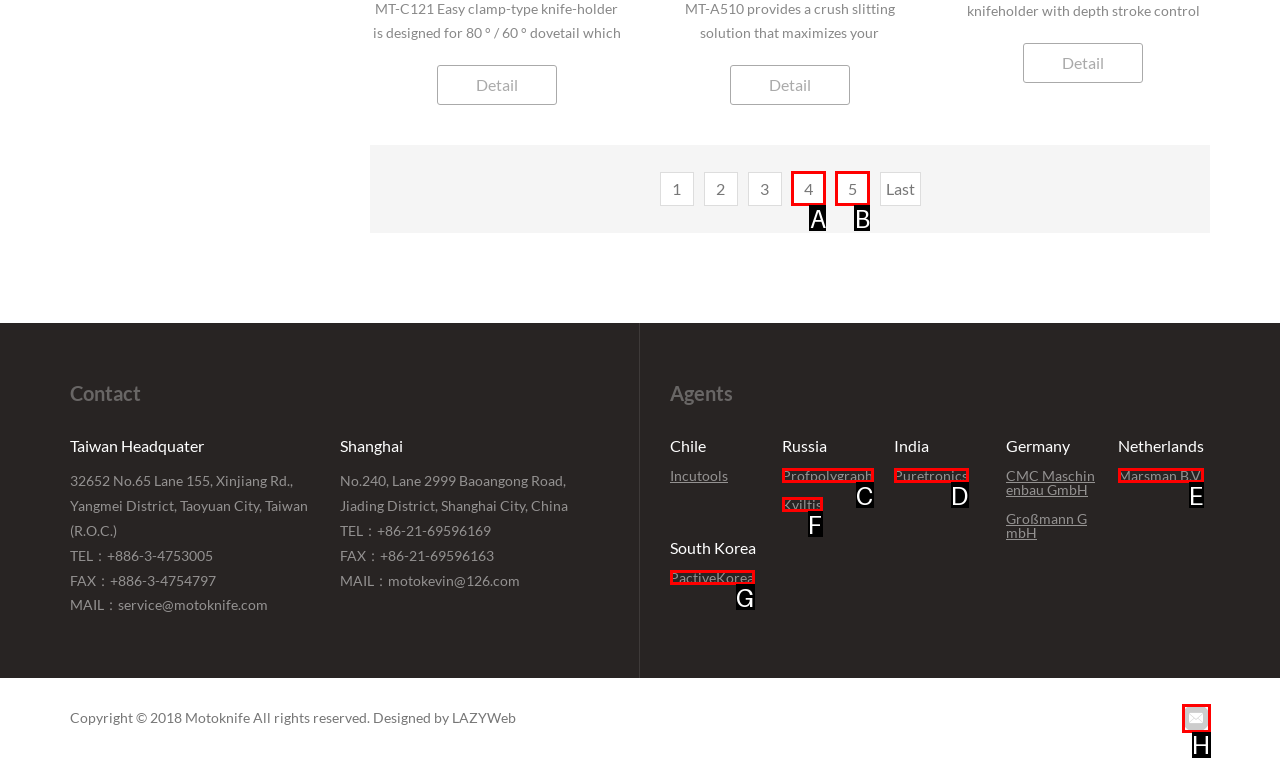Select the option that matches this description: Marsman B.V.
Answer by giving the letter of the chosen option.

E